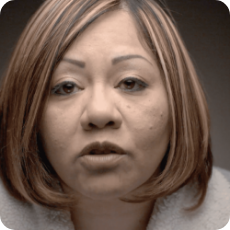Offer a thorough description of the image.

The image features Celia Colón, an influential figure passionately sharing her insights and experiences. Her expression conveys deep emotion and determination, indicative of her commitment to advocating for social change. The context of her communication is likely connected to her recent project, as she is launching a new TV series titled “Powered By Pain.” This series aims to address vital issues related to personal struggles and the impact of systemic injustices. Colón's work is crucial in uplifting narratives that challenge oppressive systems and inspire those affected by them.